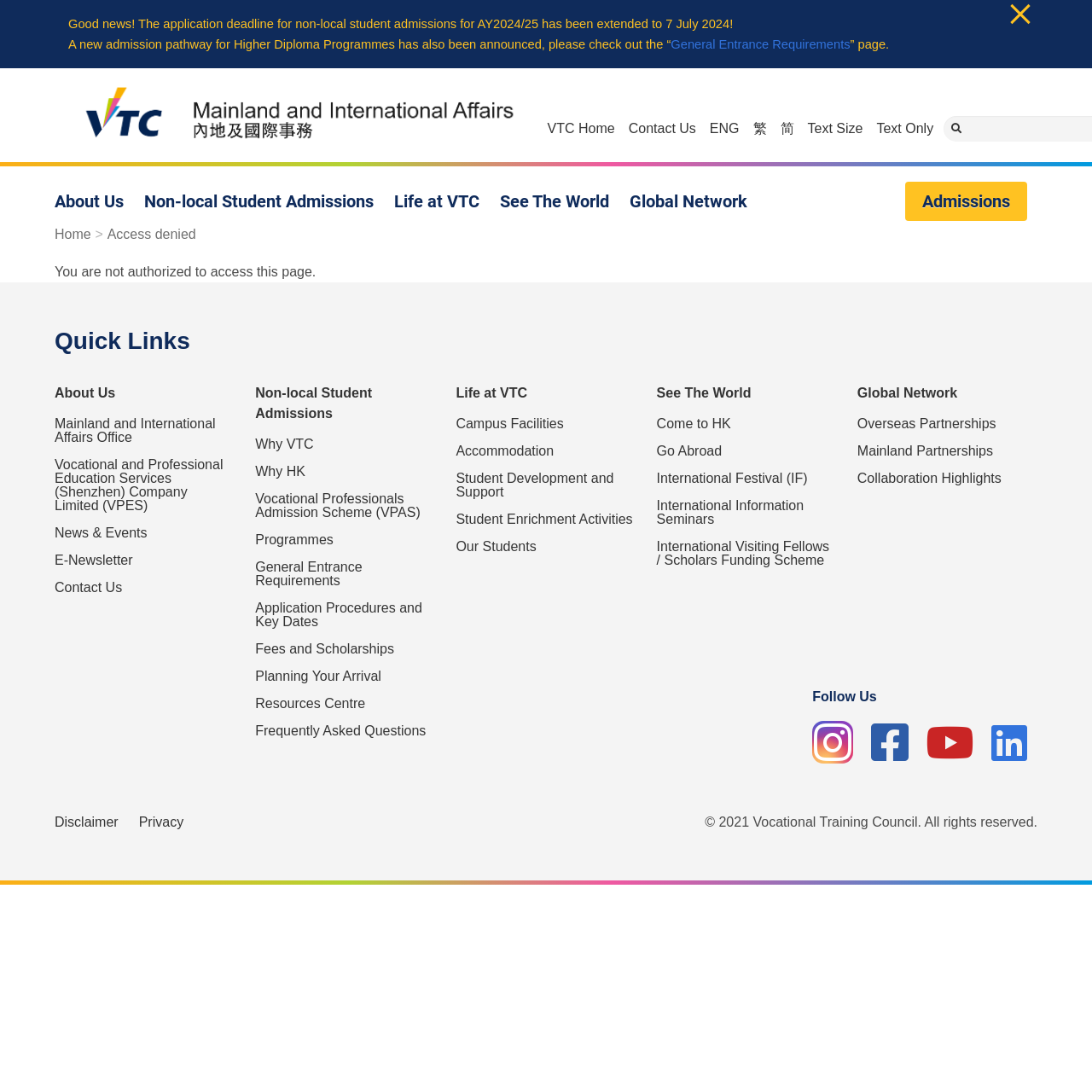Please provide the bounding box coordinates in the format (top-left x, top-left y, bottom-right x, bottom-right y). Remember, all values are floating point numbers between 0 and 1. What is the bounding box coordinate of the region described as: General Entrance Requirements

[0.234, 0.512, 0.332, 0.538]